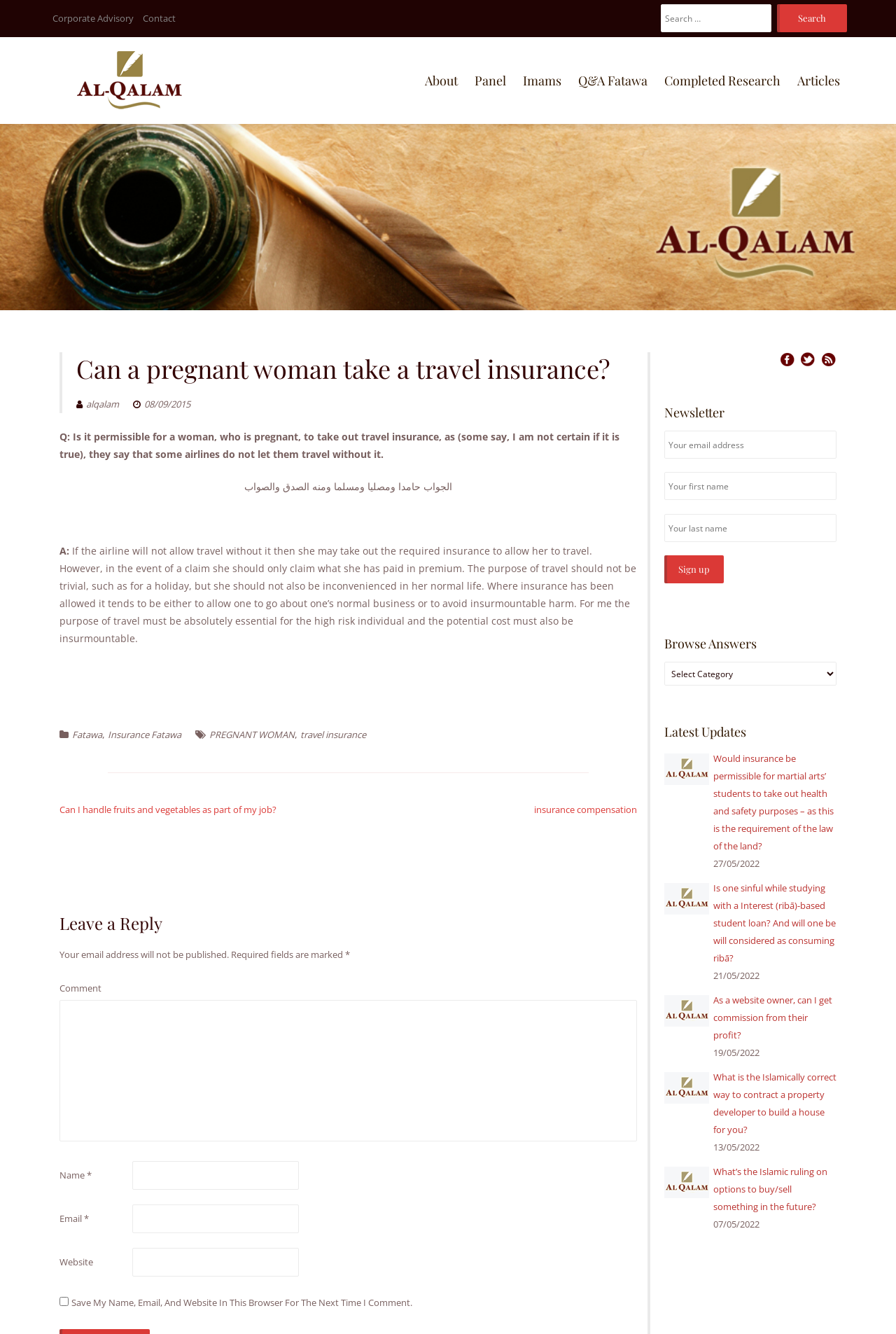What is the topic of the article?
Based on the screenshot, respond with a single word or phrase.

Travel insurance for pregnant women